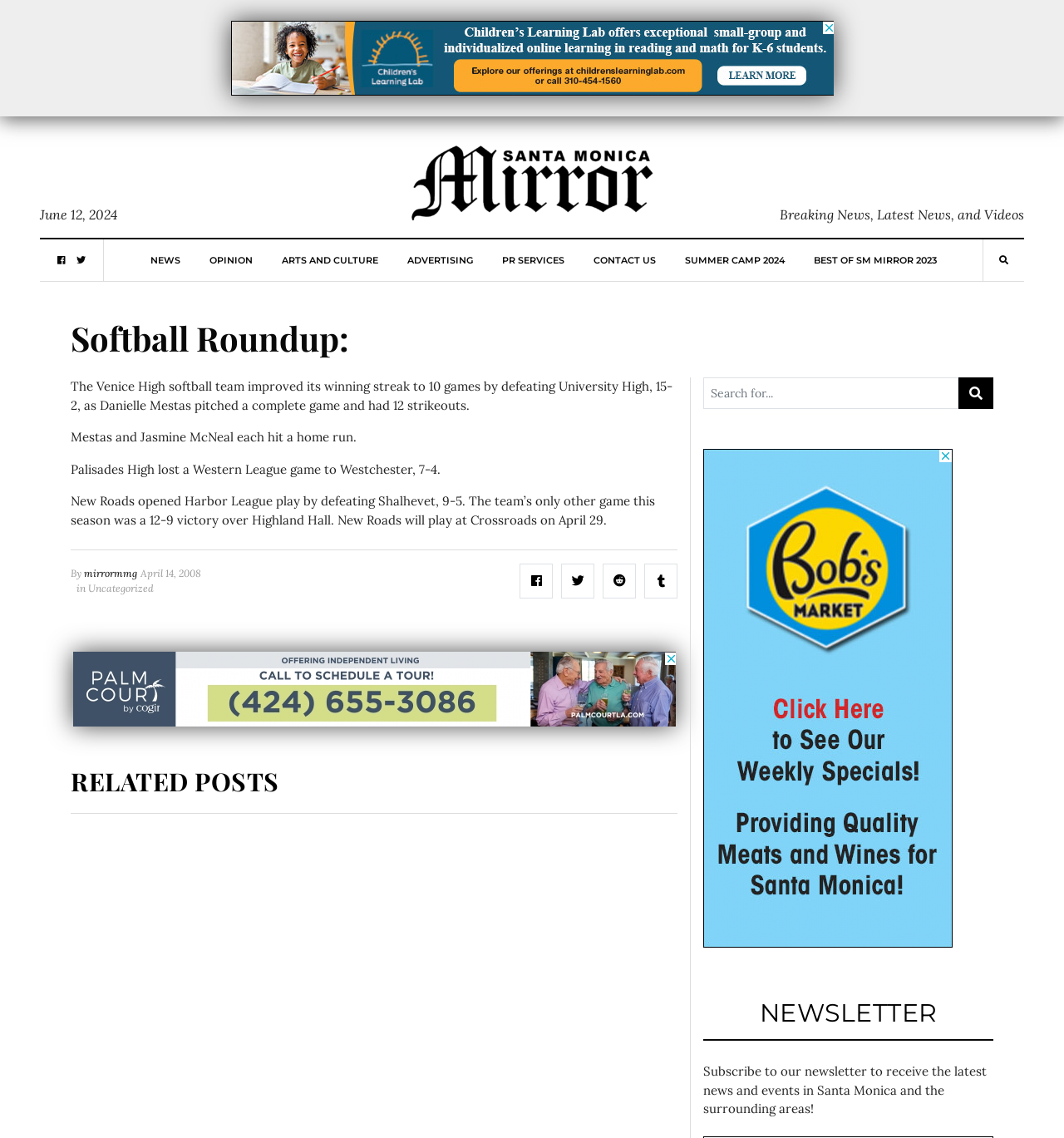What is the name of the league that Palisades High lost to?
Use the information from the image to give a detailed answer to the question.

The answer can be found in the third paragraph of the article, which states 'Palisades High lost a Western League game to Westchester, 7-4.'